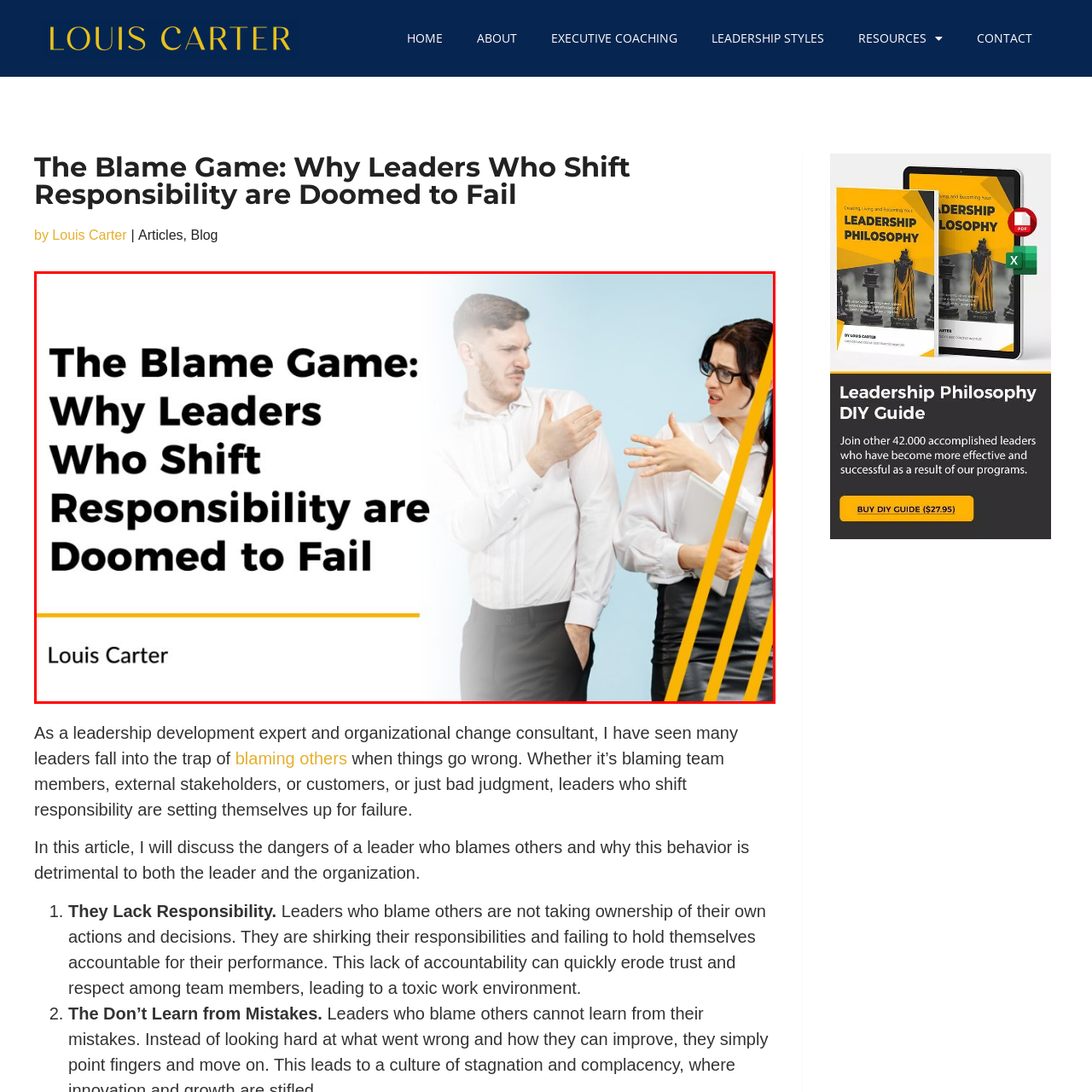Please examine the image within the red bounding box and provide an answer to the following question using a single word or phrase:
Are the two professionals in the same tone?

No